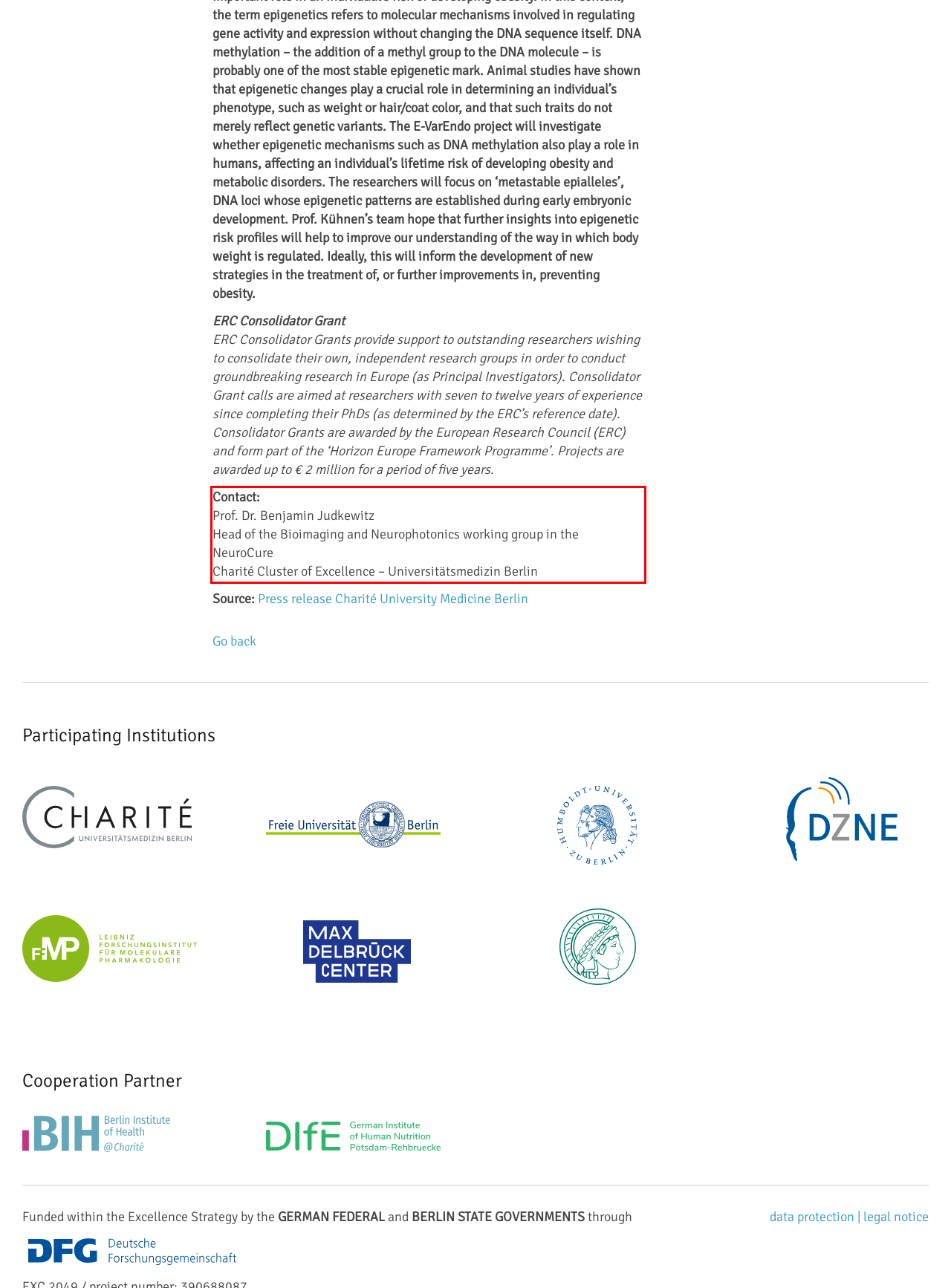Examine the screenshot of the webpage, locate the red bounding box, and generate the text contained within it.

Contact: Prof. Dr. Benjamin Judkewitz Head of the Bioimaging and Neurophotonics working group in the NeuroCure Charité Cluster of Excellence – Universitätsmedizin Berlin